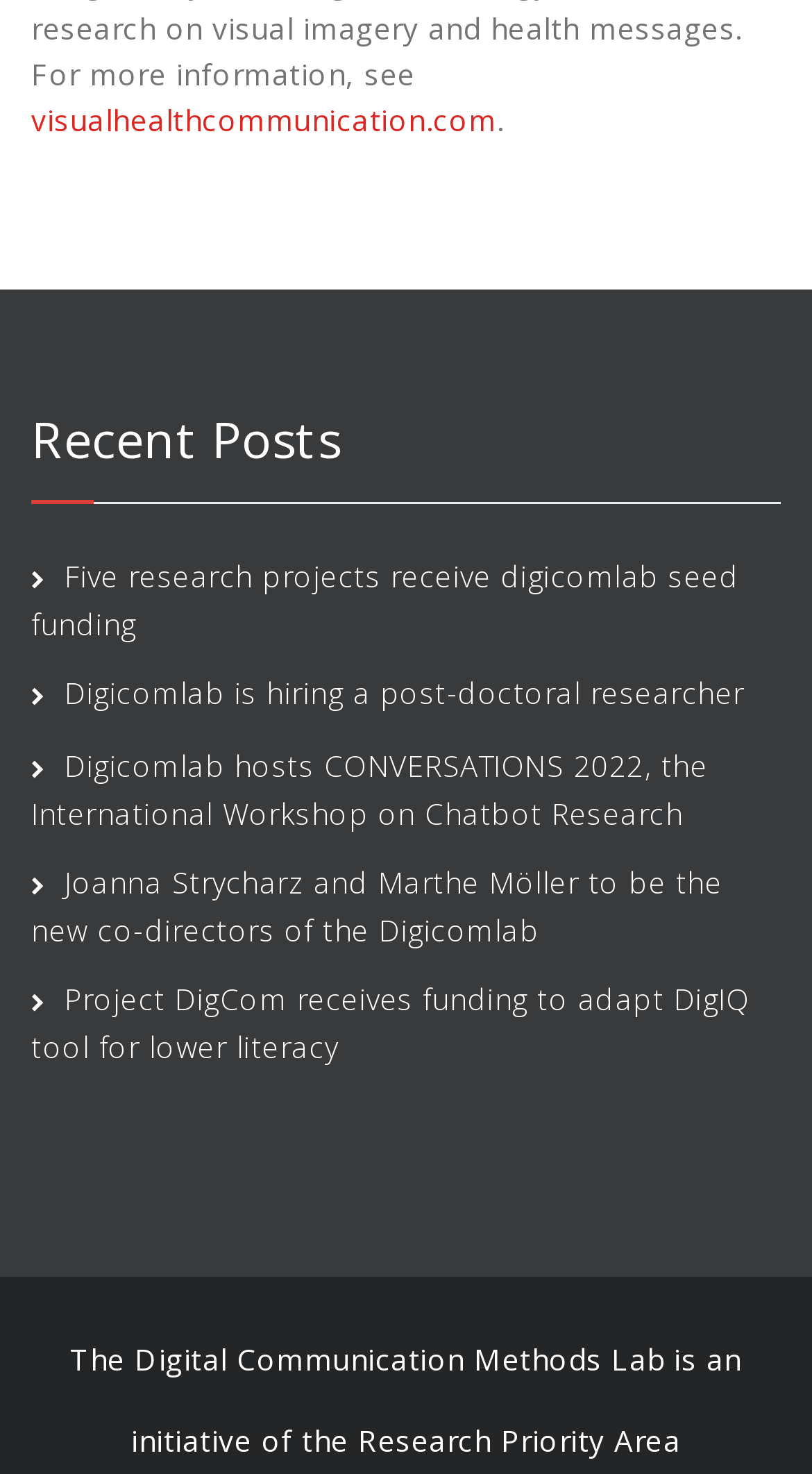Who are the new co-directors of the Digicomlab?
Answer the question in as much detail as possible.

I read the fourth link under the 'Recent Posts' heading, which is 'Joanna Strycharz and Marthe Möller to be the new co-directors of the Digicomlab', indicating that the new co-directors of the Digicomlab are Joanna Strycharz and Marthe Möller.